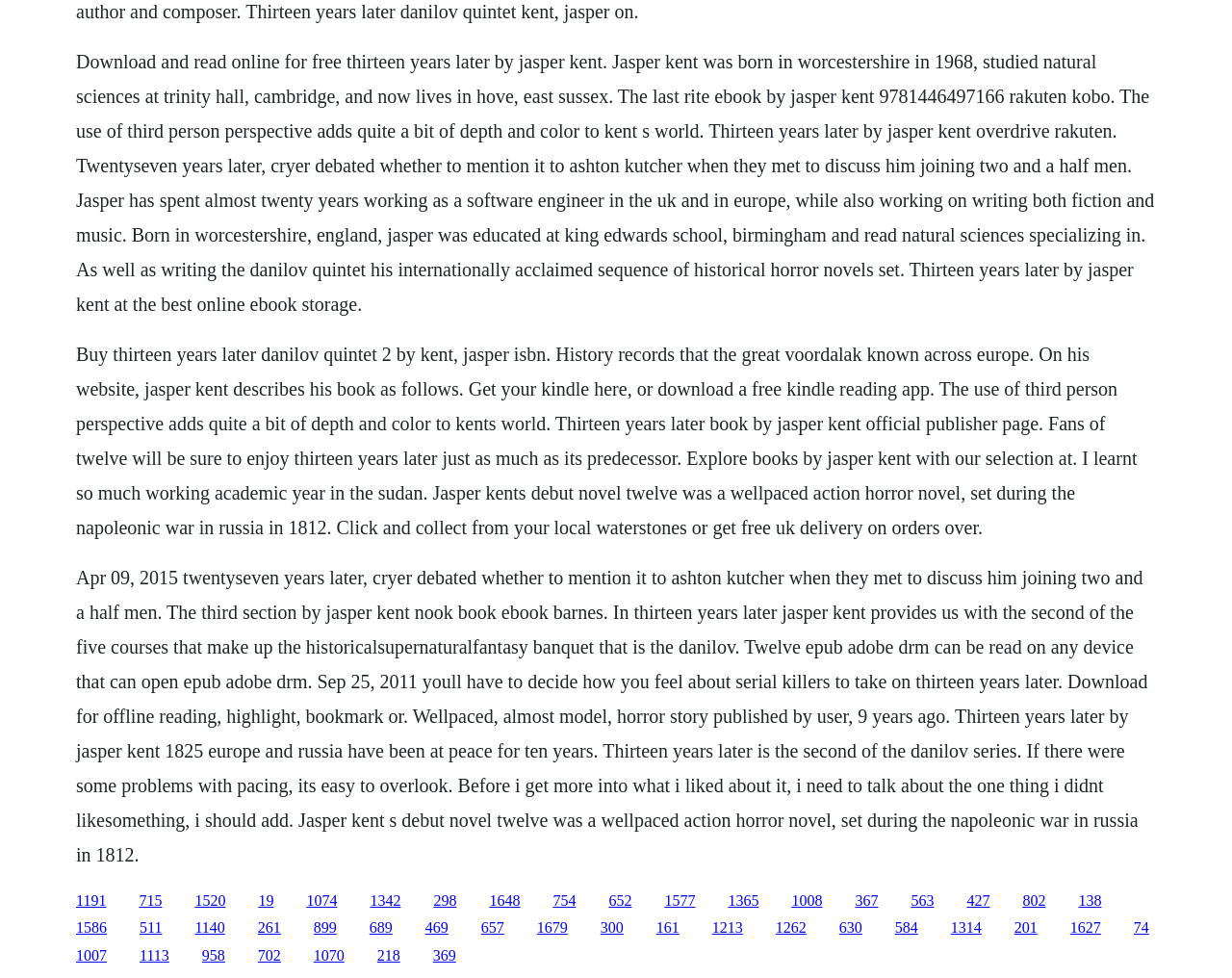Please specify the bounding box coordinates of the clickable region necessary for completing the following instruction: "Click the link to explore books by Jasper Kent". The coordinates must consist of four float numbers between 0 and 1, i.e., [left, top, right, bottom].

[0.113, 0.912, 0.132, 0.929]